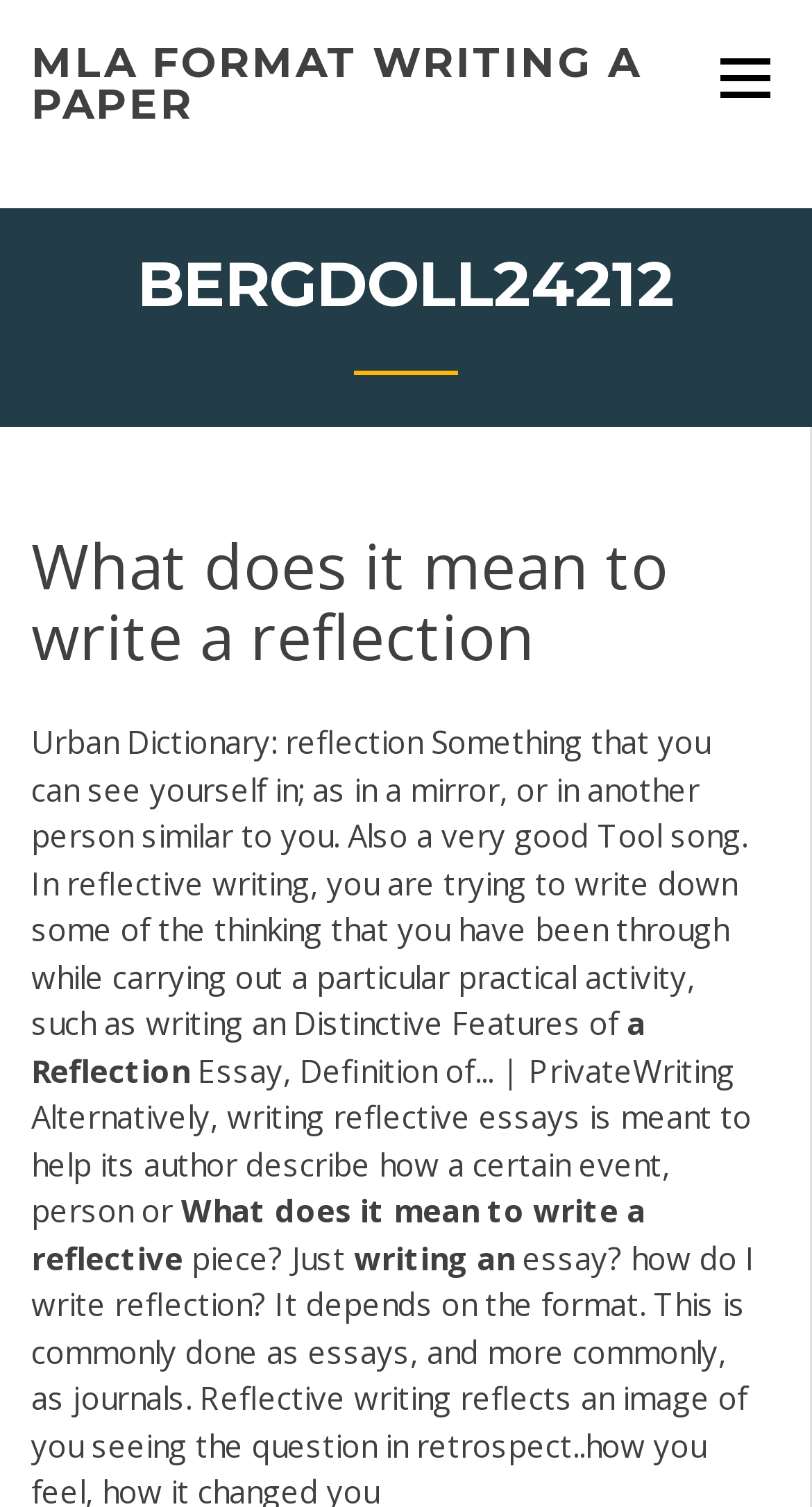How many links are present on the webpage?
Look at the image and respond with a single word or a short phrase.

2